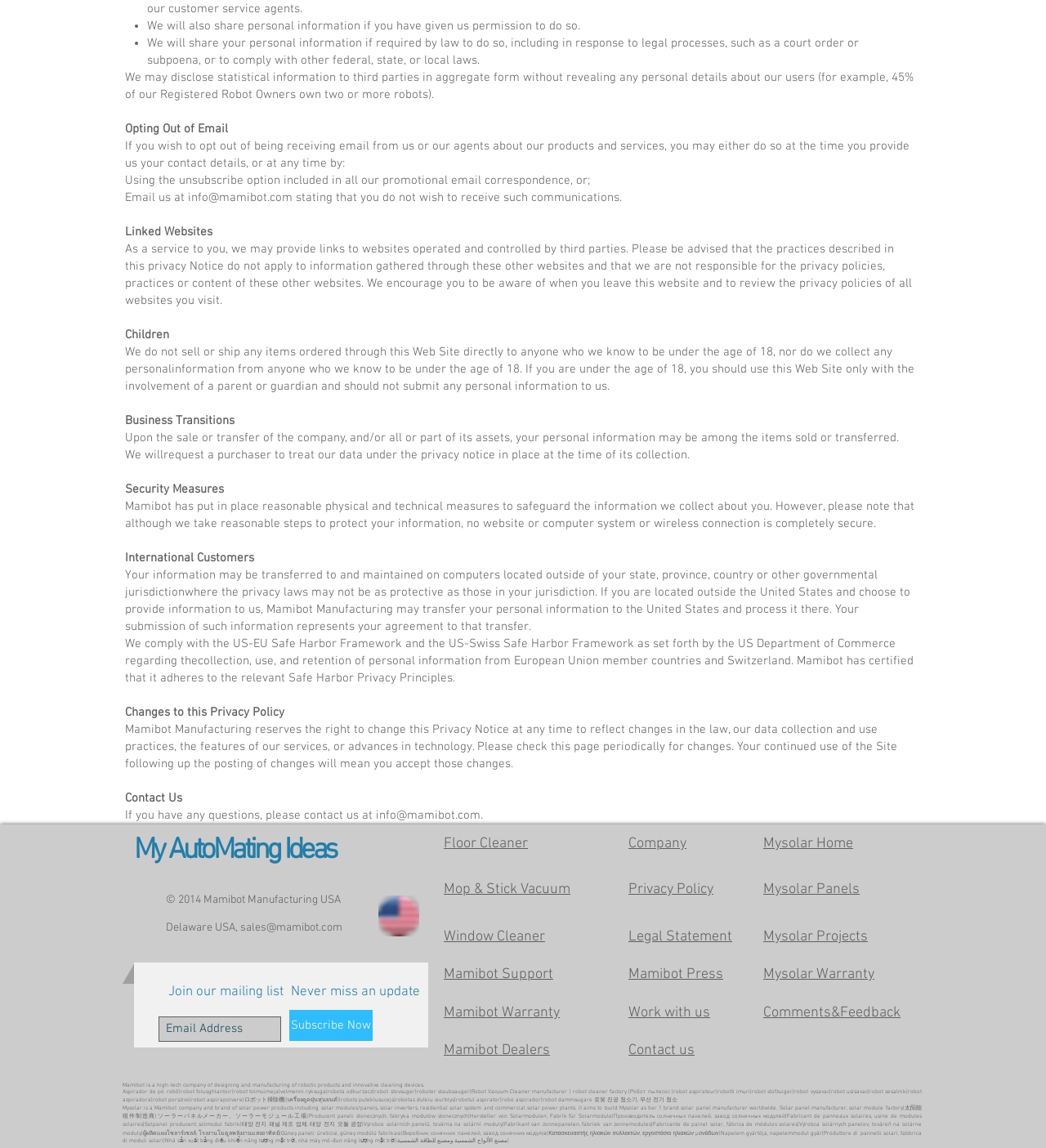Respond to the question below with a concise word or phrase:
What is the purpose of the privacy notice?

To inform users about data collection